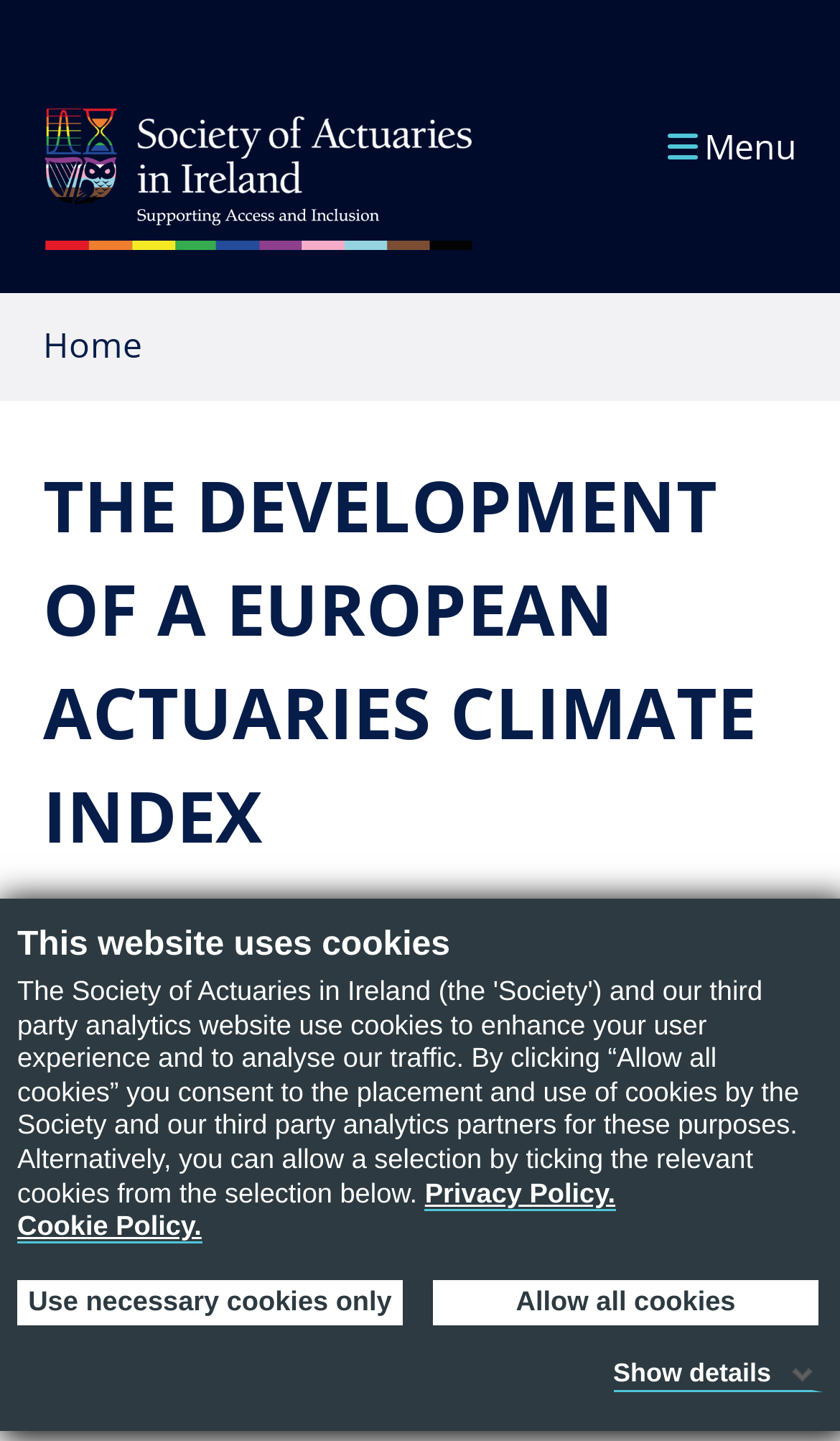What is the main topic of this webpage?
By examining the image, provide a one-word or phrase answer.

European Actuaries Climate Index